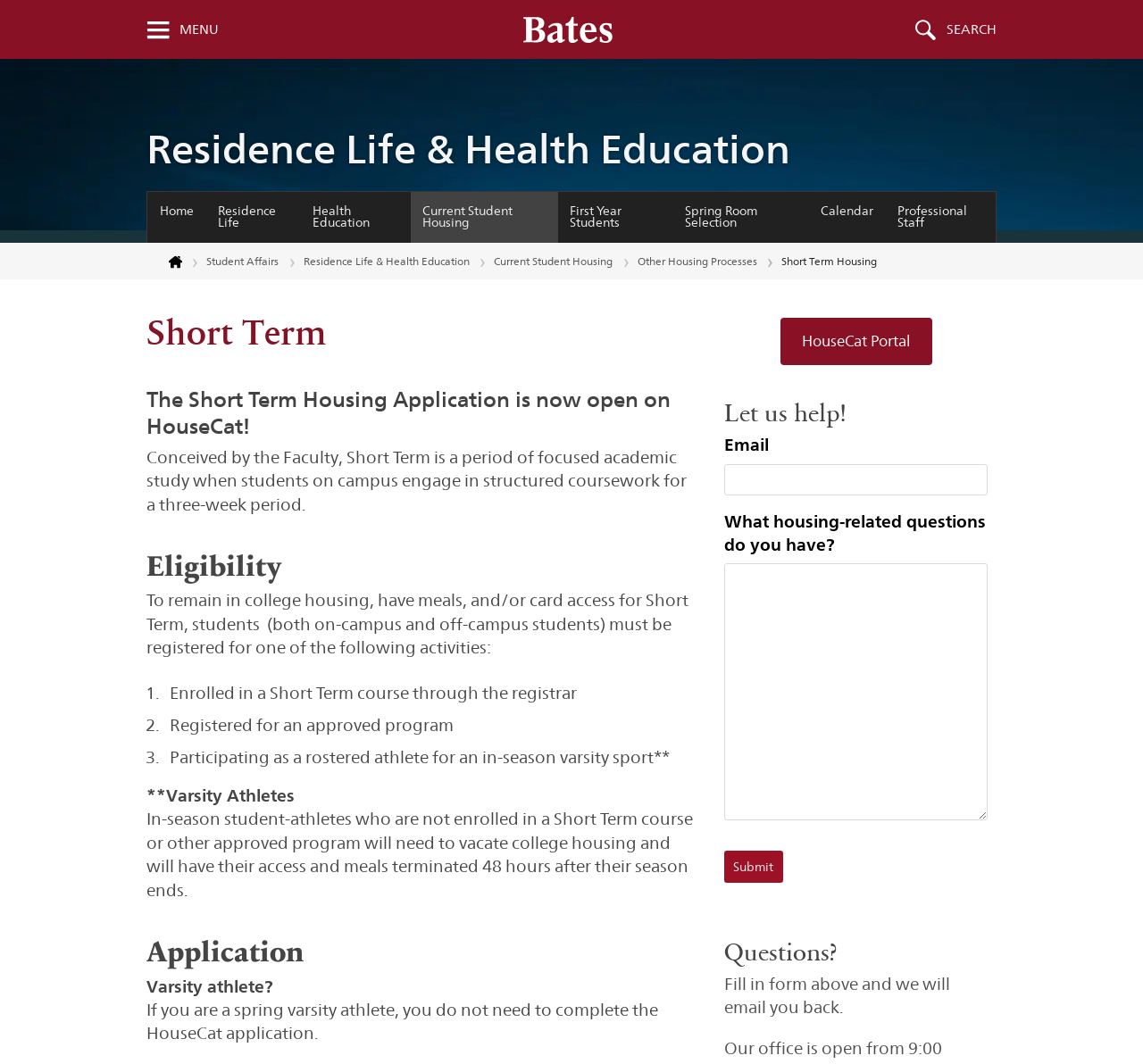Identify the bounding box coordinates of the part that should be clicked to carry out this instruction: "Open the HouseCat Portal".

[0.683, 0.299, 0.816, 0.343]